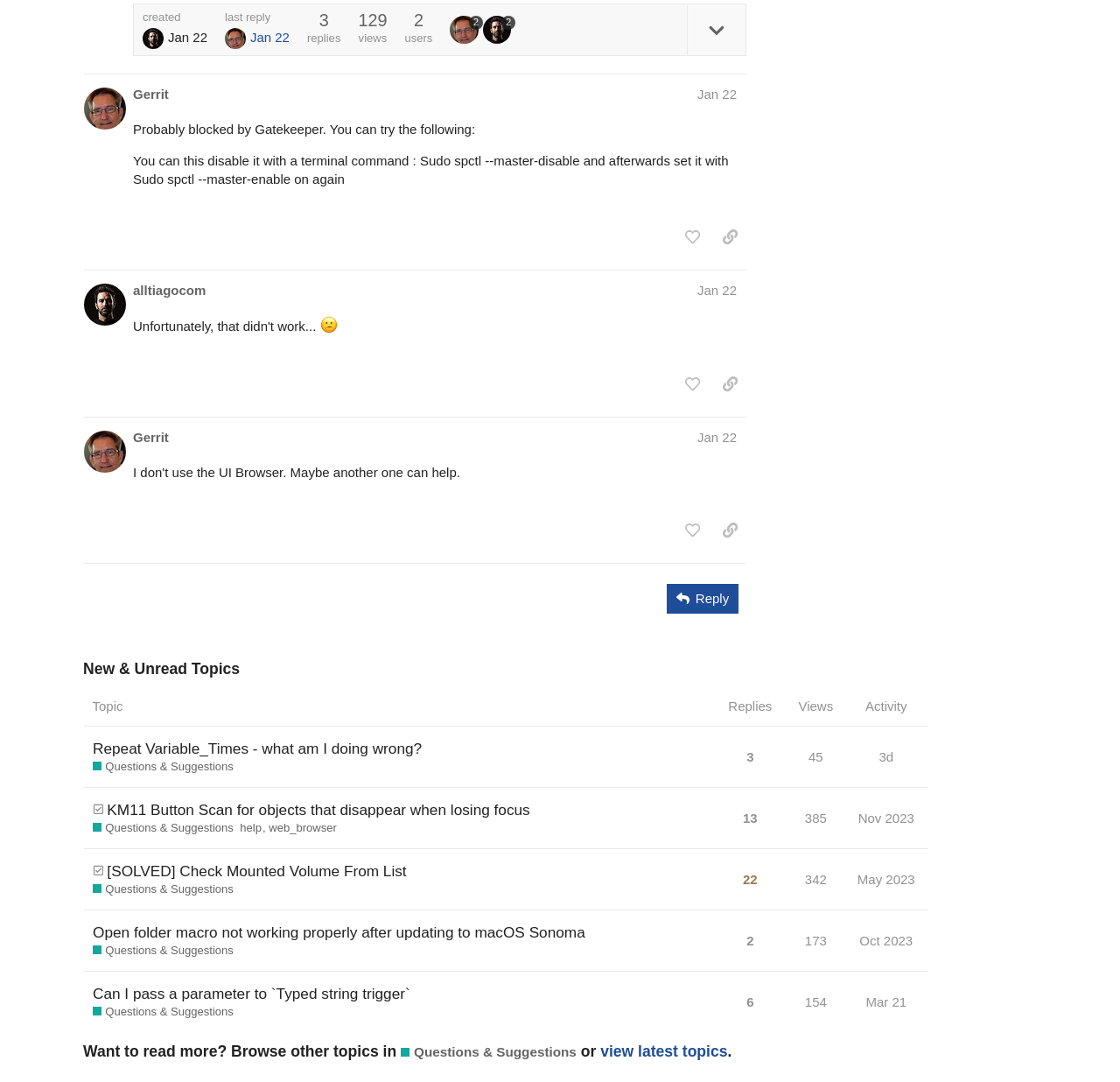Extract the bounding box coordinates of the UI element described: "2". Provide the coordinates in the format [left, top, right, bottom] with values ranging from 0 to 1.

[0.402, 0.015, 0.431, 0.041]